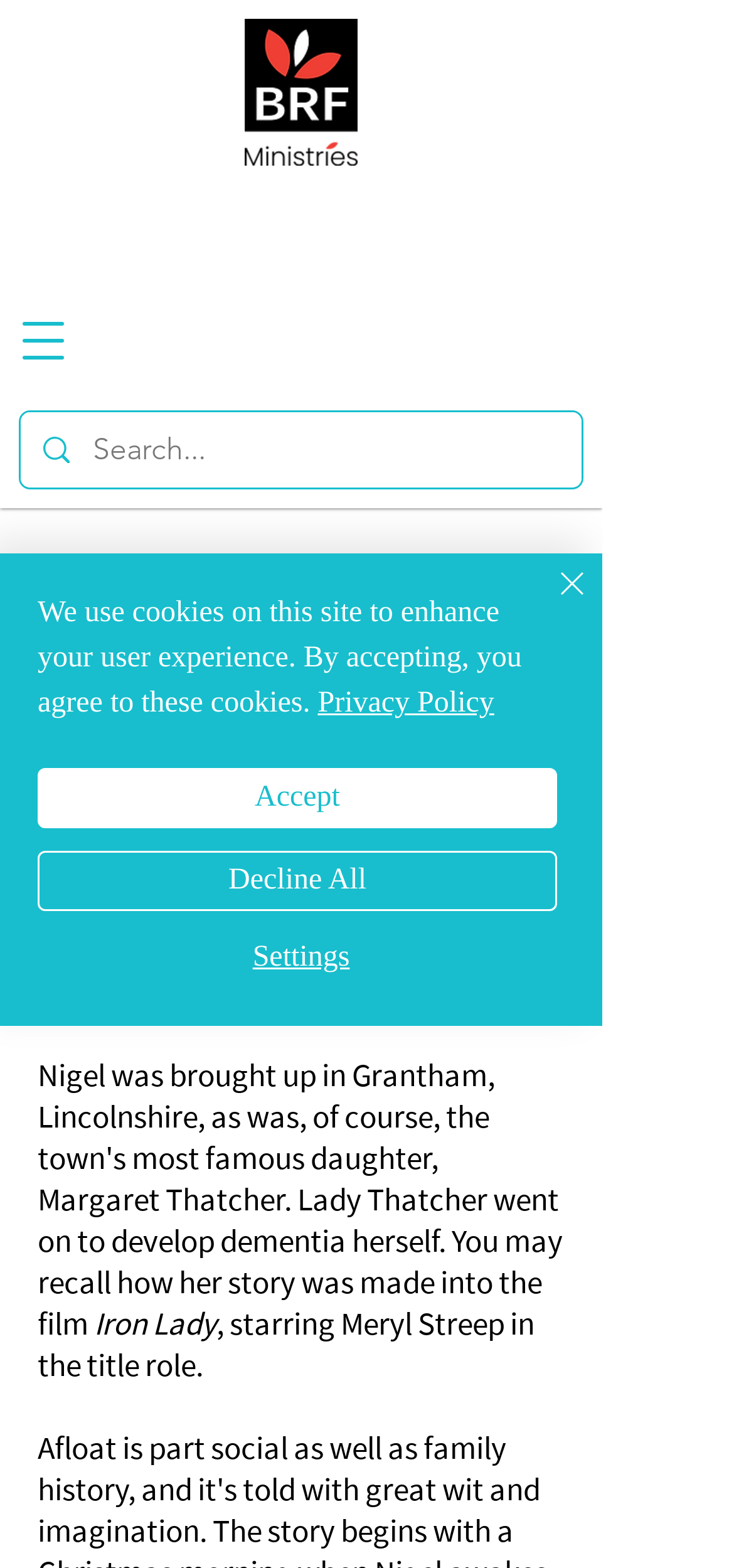Respond to the following question using a concise word or phrase: 
What is the name of the graphic novel?

Afloat